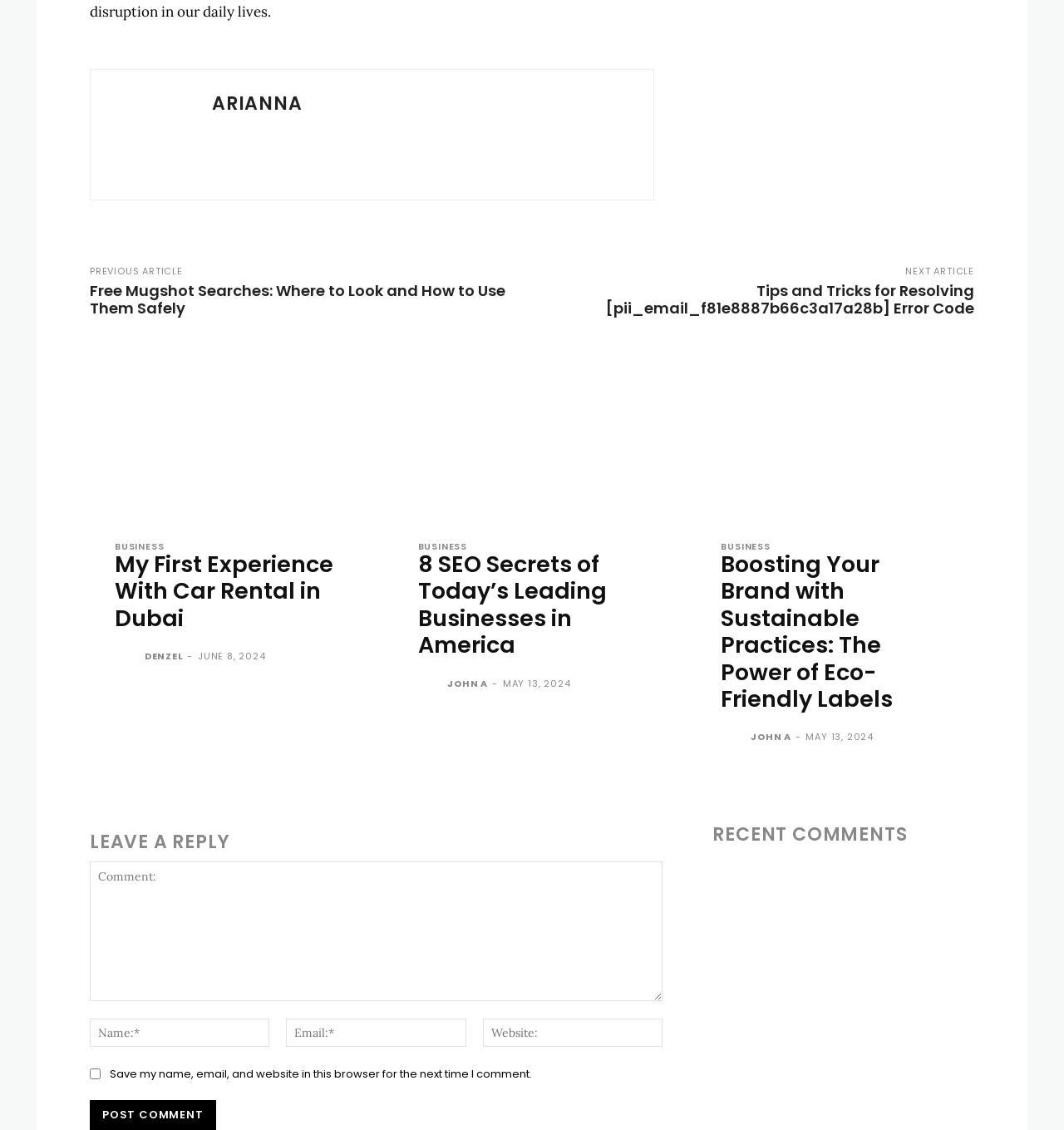Could you find the bounding box coordinates of the clickable area to complete this instruction: "Check the recent comments"?

[0.67, 0.727, 0.916, 0.752]